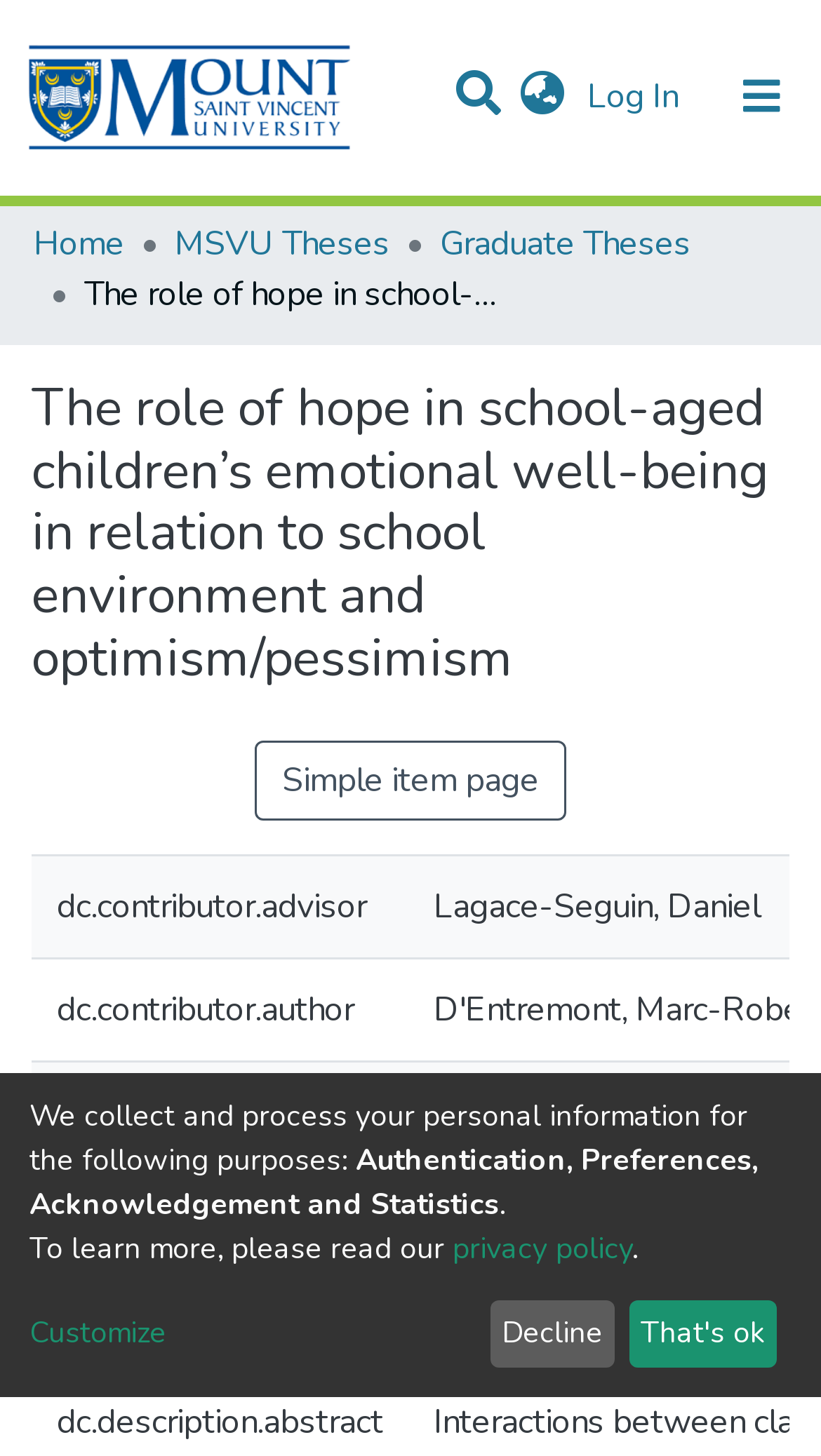Using the provided description aria-label="Language switch" title="Language switch", find the bounding box coordinates for the UI element. Provide the coordinates in (top-left x, top-left y, bottom-right x, bottom-right y) format, ensuring all values are between 0 and 1.

[0.616, 0.049, 0.705, 0.084]